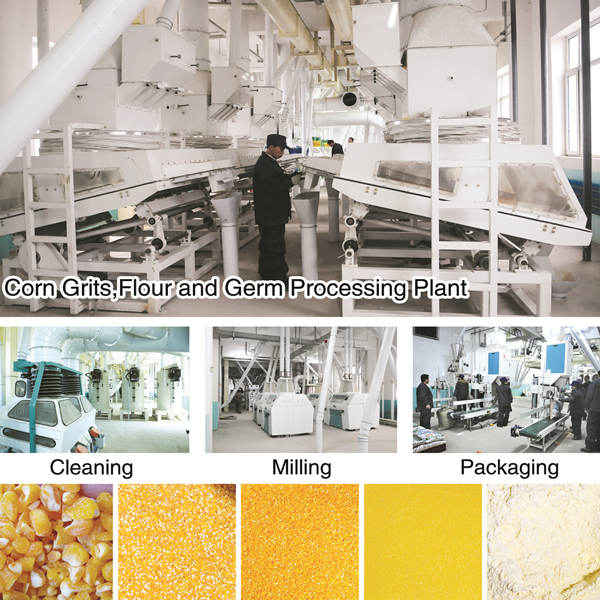Provide a comprehensive description of the image.

The image showcases a modern corn grits, flour, and germ processing plant, highlighting the advanced machinery and streamlined operations involved in maize grinding. In the upper section, a worker inspects the intricate setup of processing equipment, designed to enhance efficiency and output quality. Below, the image is accompanied by divided segments that illustrate the essential stages of the process: cleaning, milling, and packaging. Each stage is visually represented—depicting raw corn, the milled product, and the final packaged flour. This comprehensive view illustrates the innovative technologies employed in maize processing, ensuring high-quality output for various applications, from food production to animal feed. The facility emphasizes both precision and energy efficiency, showcasing its commitment to durable construction and automated control systems.